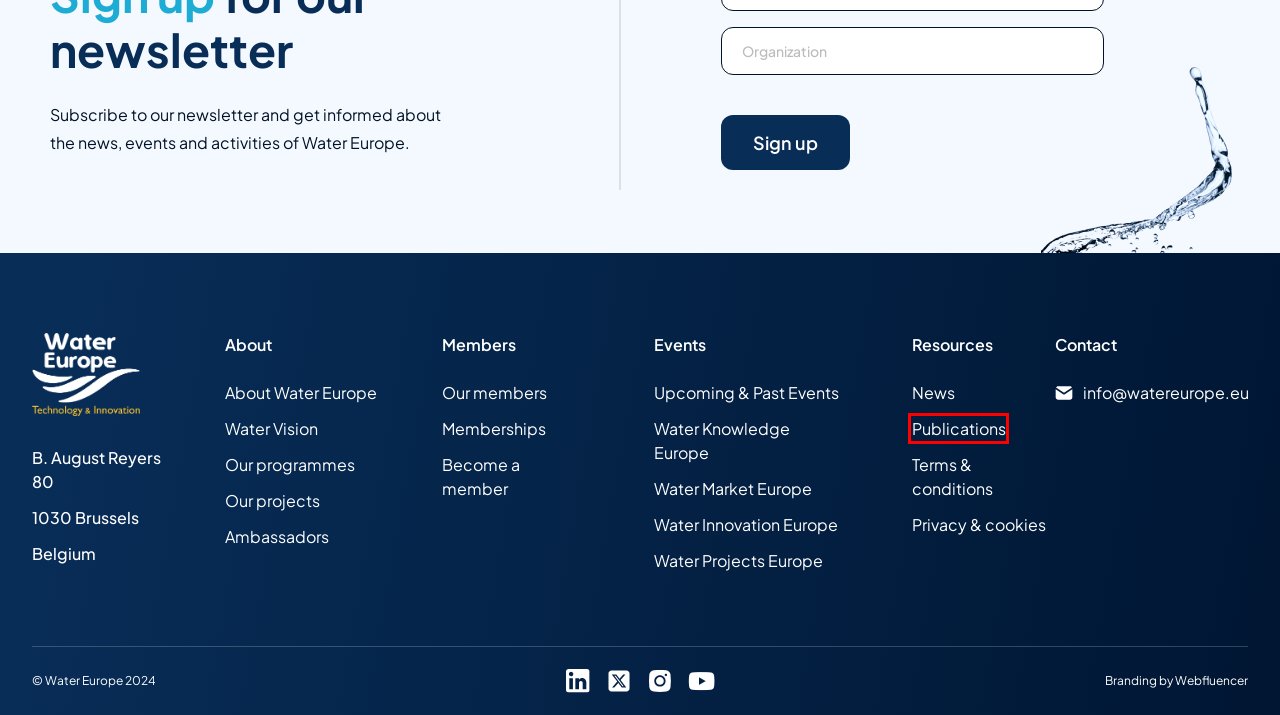Given a screenshot of a webpage with a red rectangle bounding box around a UI element, select the best matching webpage description for the new webpage that appears after clicking the highlighted element. The candidate descriptions are:
A. Publications - Water Europe
B. Water Vision - Water Europe
C. Branding Bureau uit Amsterdam - Branding Agency Webfluencer
D. Our Members - Water Europe
E. Terms & conditions - Water Europe
F. Event Landing Page Water Market Europe 2023 - Water Europe
G. News - Water Europe
H. Privacy & cookies - Water Europe

A